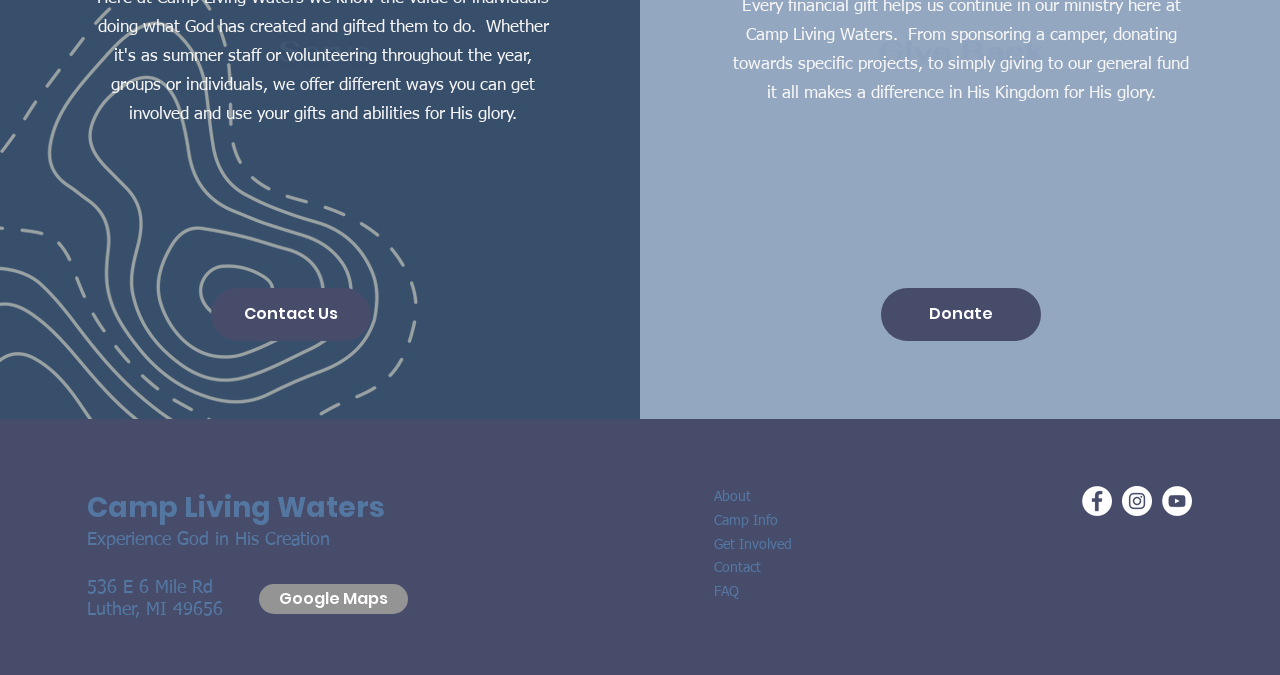Specify the bounding box coordinates of the area to click in order to follow the given instruction: "Open Google Maps."

[0.202, 0.865, 0.319, 0.91]